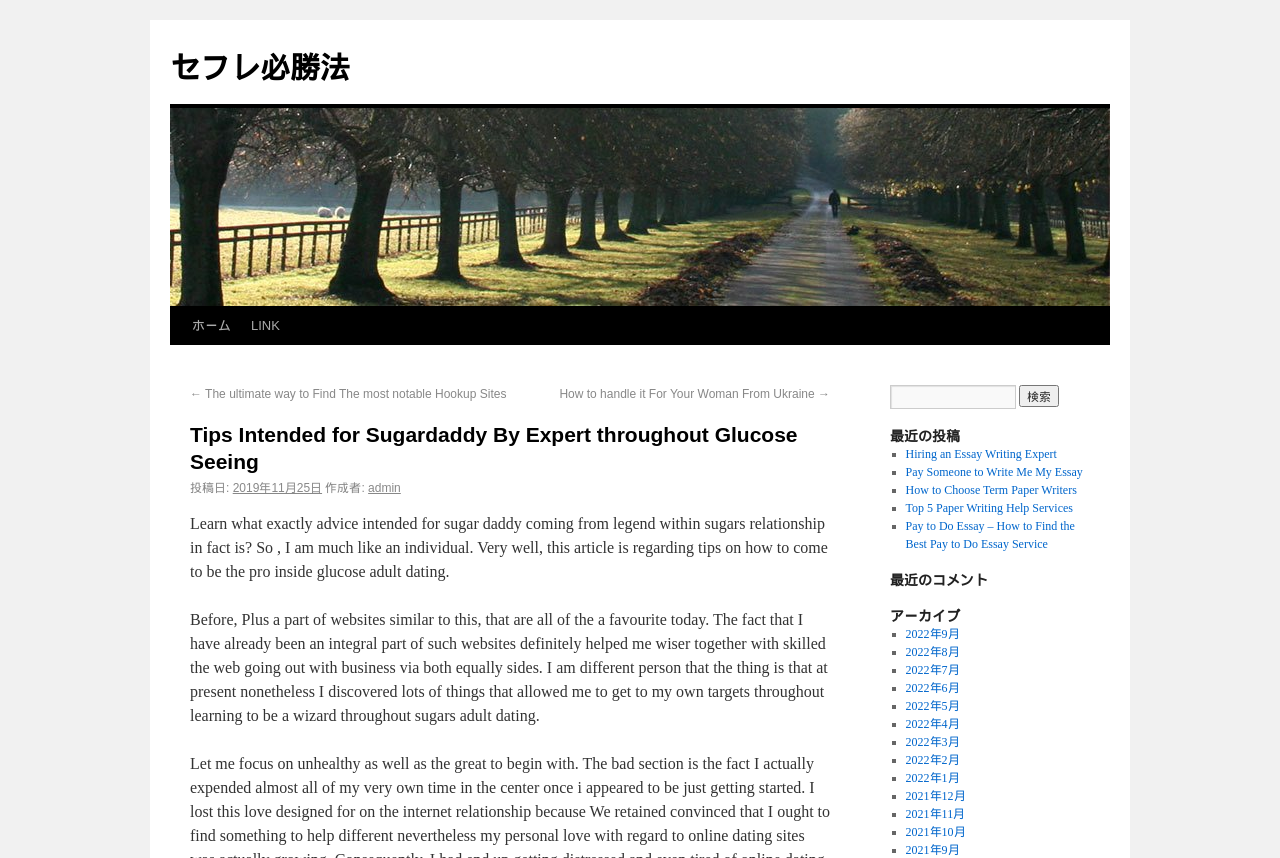Please specify the bounding box coordinates of the clickable region necessary for completing the following instruction: "Learn how to find the top hookup sites". The coordinates must consist of four float numbers between 0 and 1, i.e., [left, top, right, bottom].

[0.148, 0.451, 0.396, 0.467]